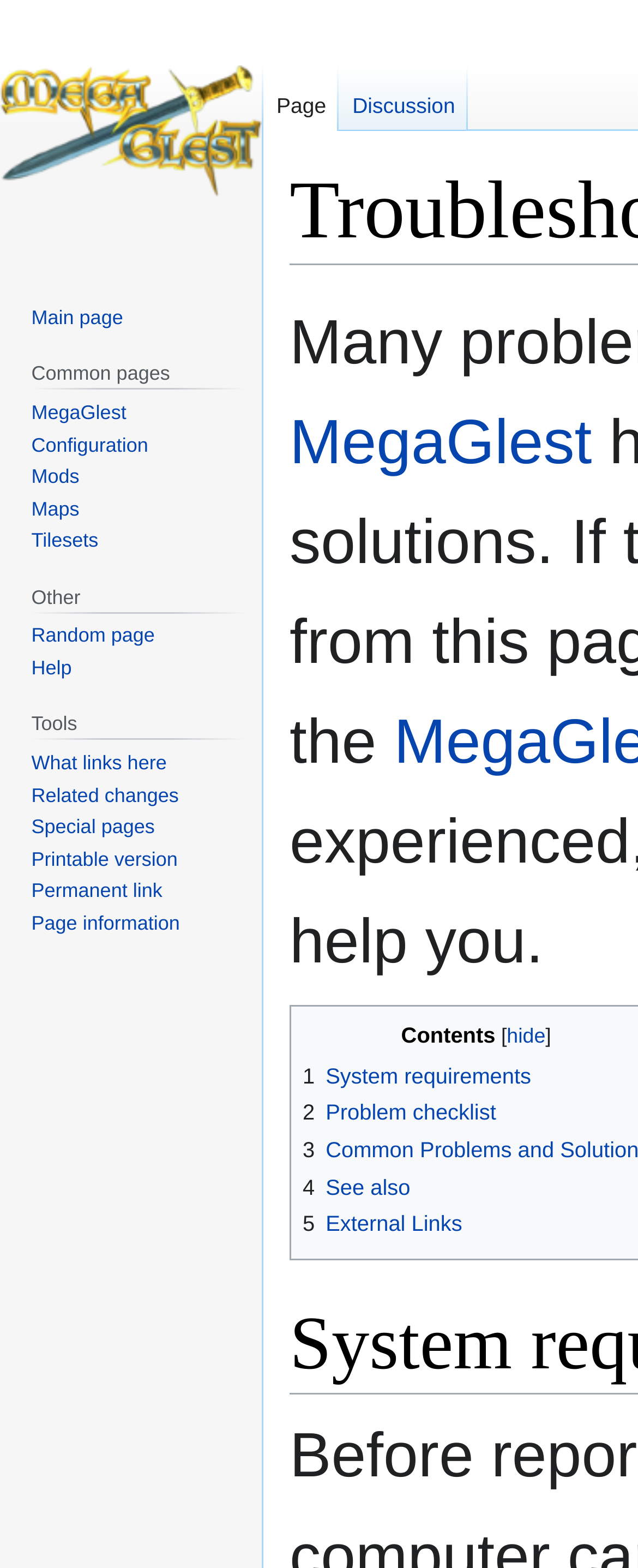Please locate the bounding box coordinates of the region I need to click to follow this instruction: "Check system requirements".

[0.474, 0.678, 0.833, 0.694]